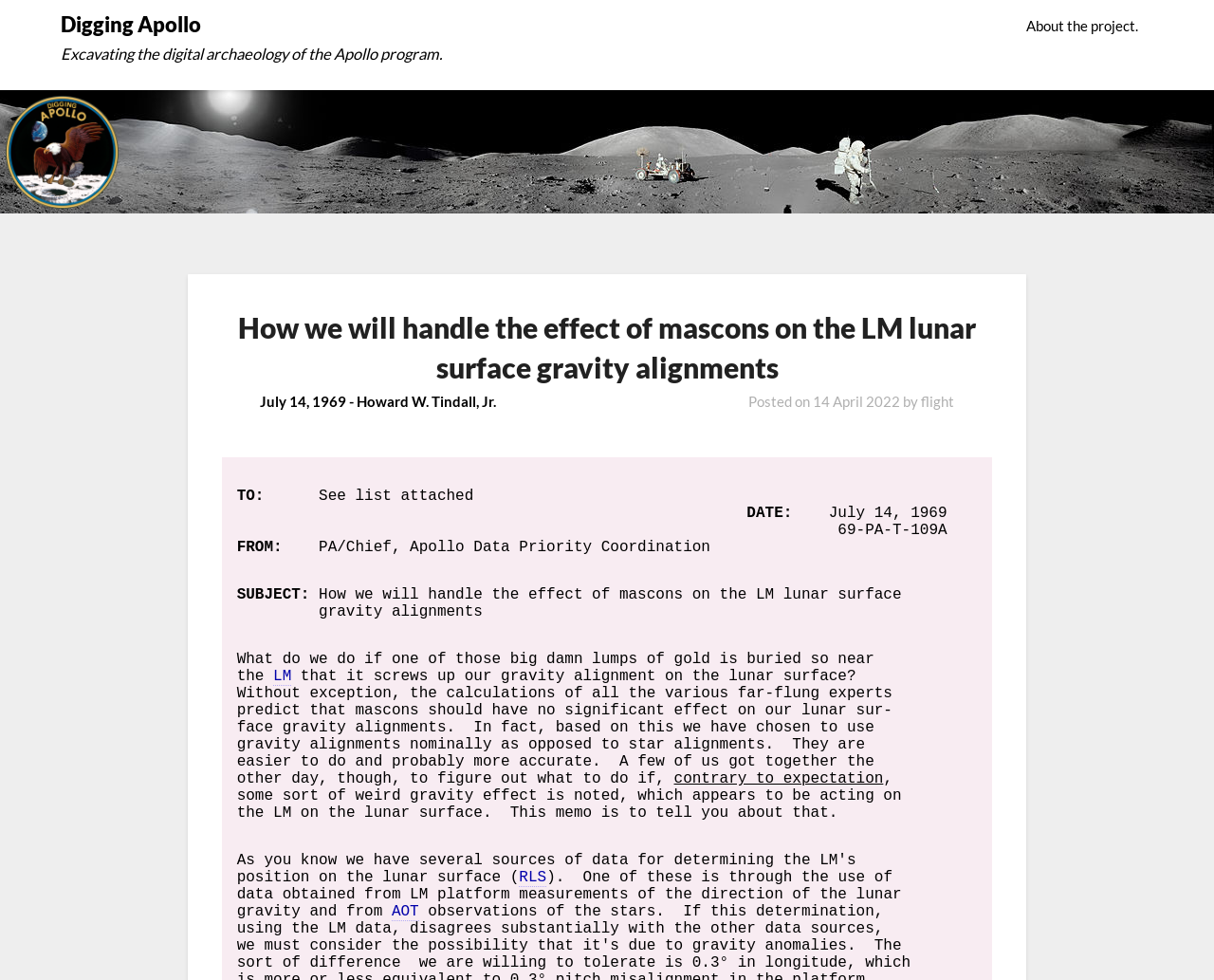Who wrote the memorandum?
Kindly offer a comprehensive and detailed response to the question.

The answer can be found in the static text element 'July 14, 1969 - Howard W. Tindall, Jr.' which is a sub-element of the header element.